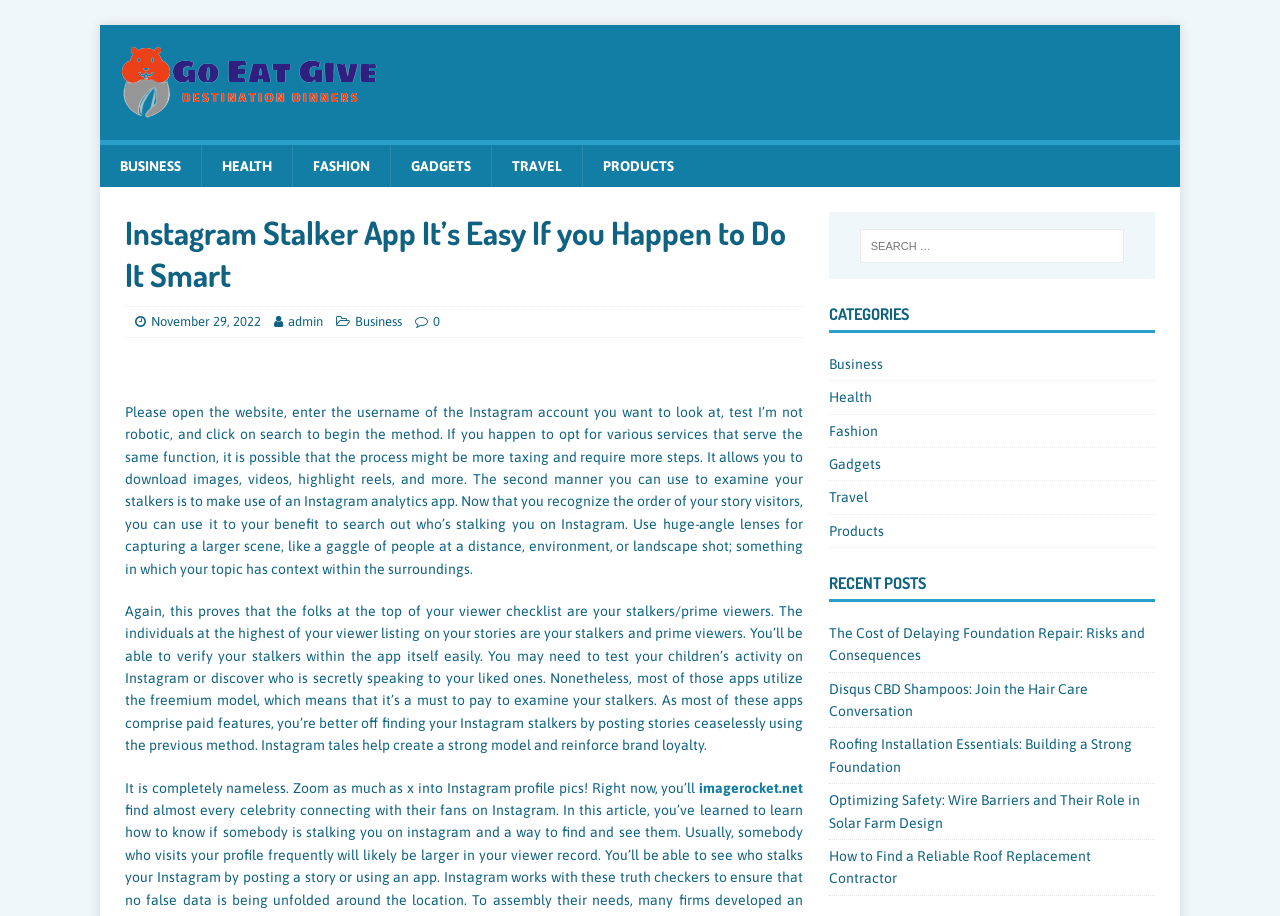What categories are available on this website?
Provide a one-word or short-phrase answer based on the image.

Business, Health, Fashion, etc.